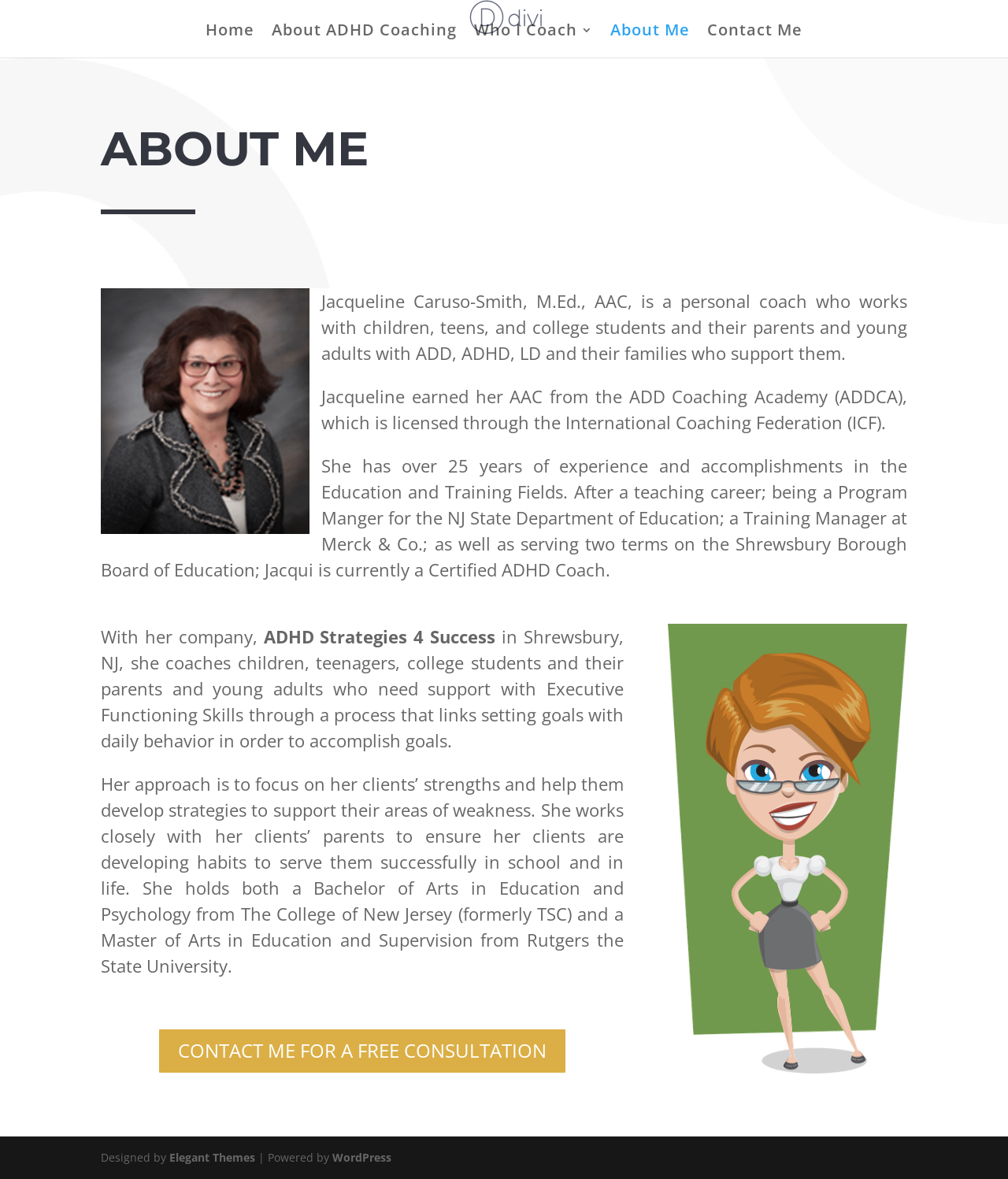Locate the bounding box coordinates of the UI element described by: "About ADHD Coaching". Provide the coordinates as four float numbers between 0 and 1, formatted as [left, top, right, bottom].

[0.27, 0.021, 0.453, 0.049]